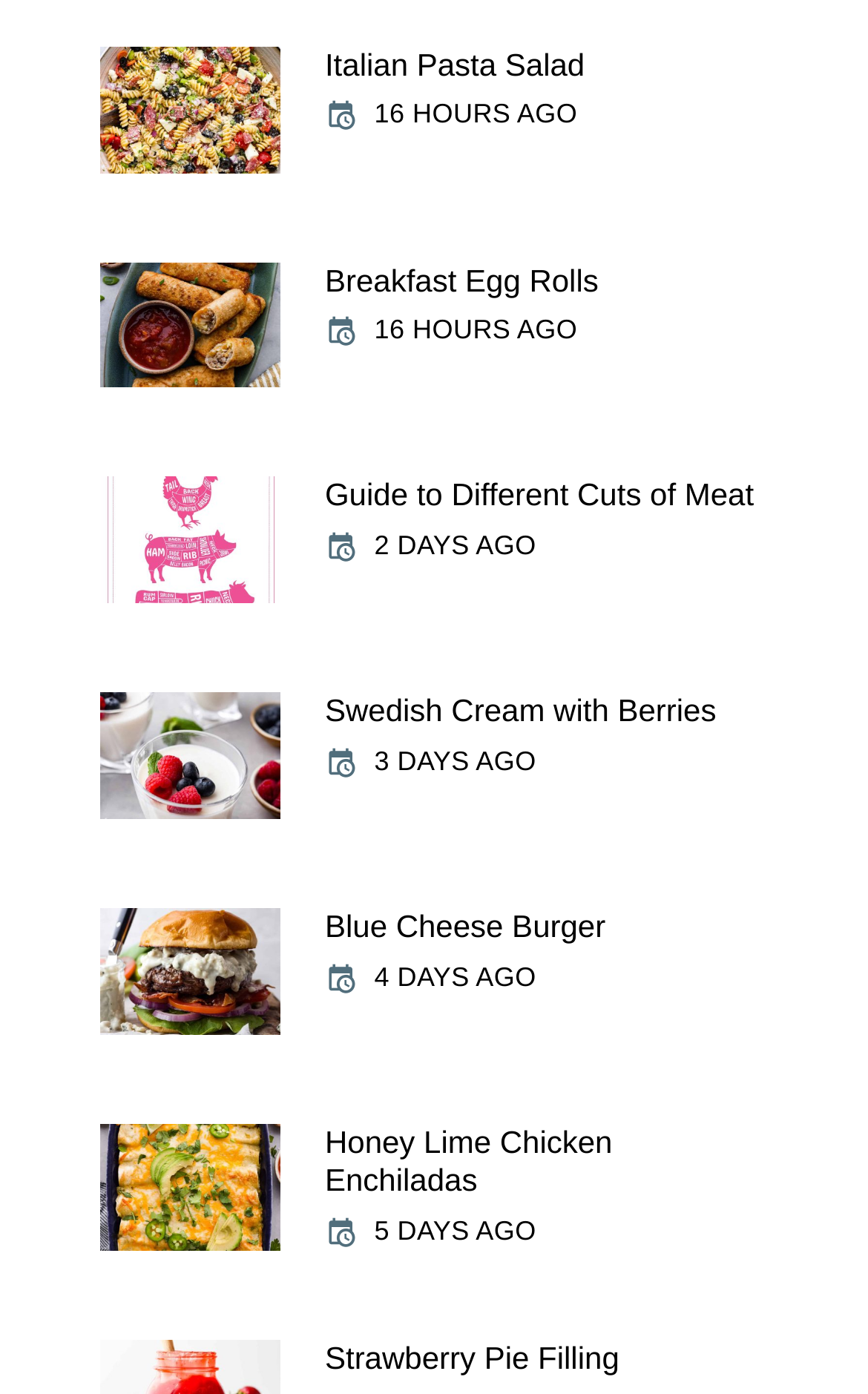Locate the bounding box of the UI element described in the following text: "繁體中文".

None